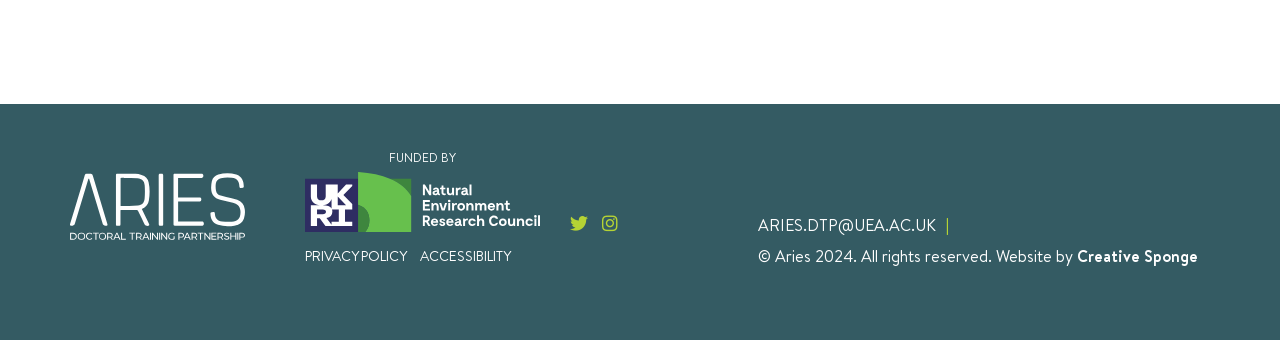Based on the image, please respond to the question with as much detail as possible:
What is the email address provided?

I found the email address by looking at the link element with the text 'ARIES.DTP@UEA.AC.UK' which is located at the bottom of the page.